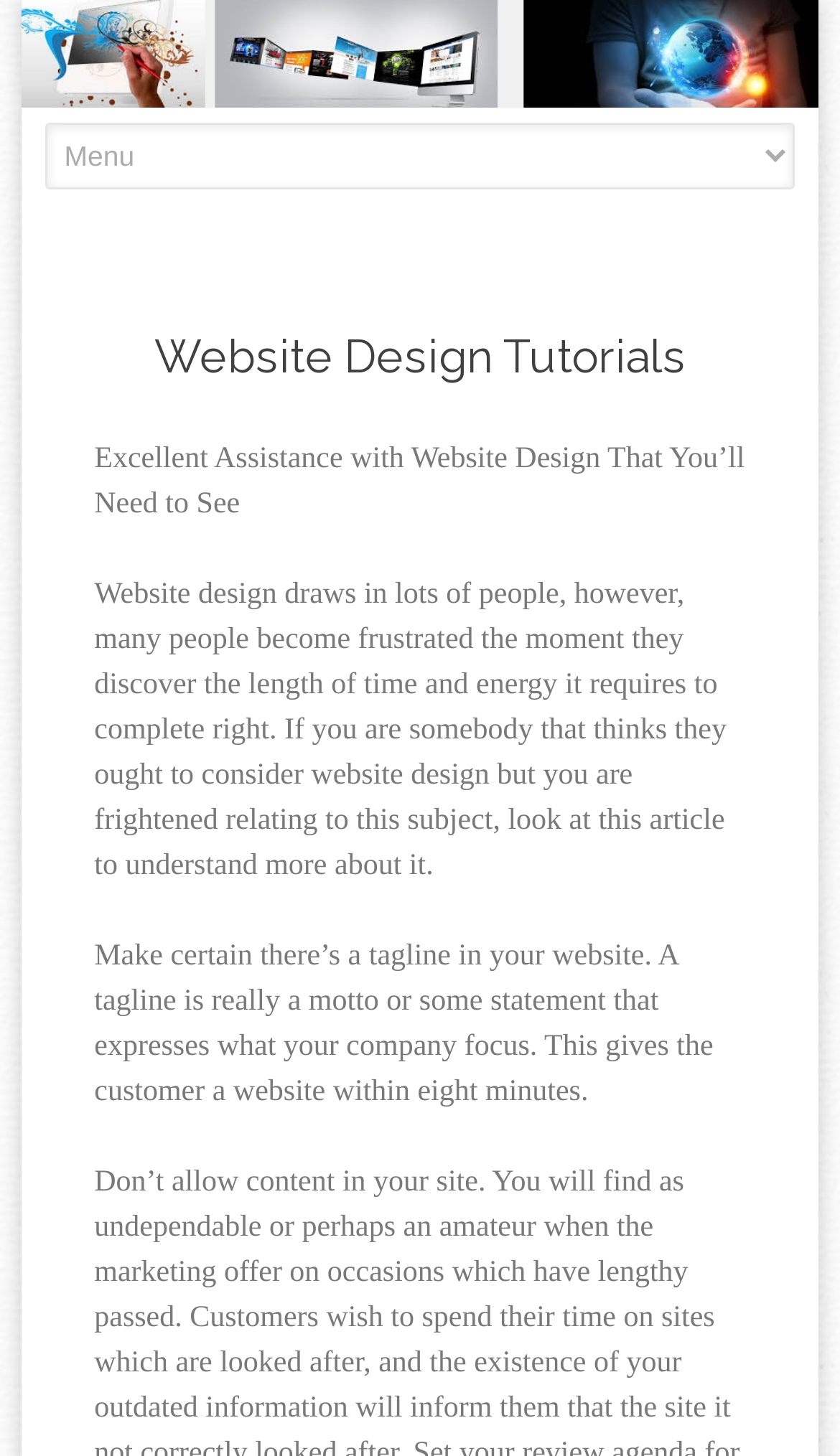Identify the bounding box coordinates for the UI element described as: "alt="Website Design Tutorials"".

[0.025, 0.058, 0.975, 0.08]